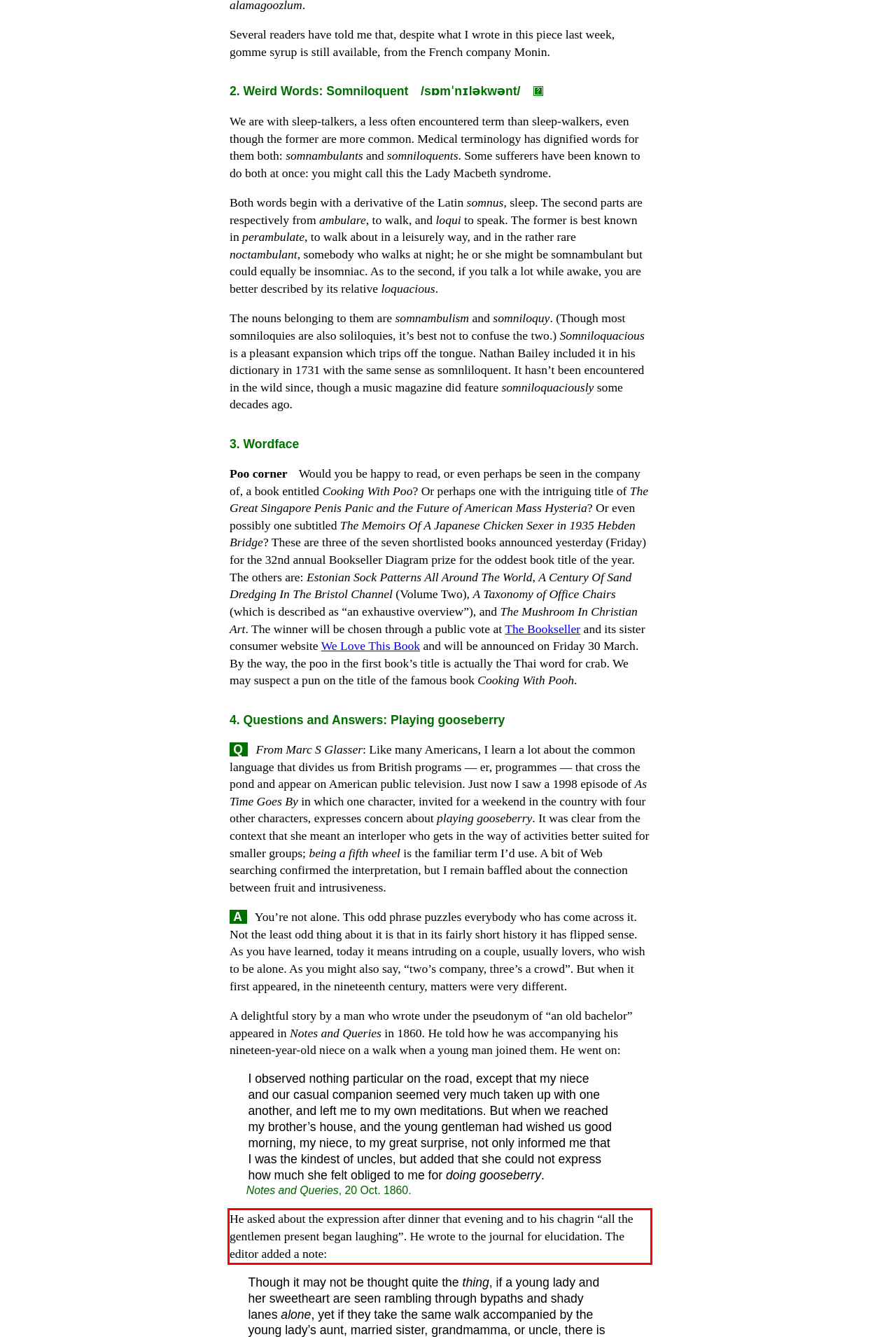Please identify and extract the text content from the UI element encased in a red bounding box on the provided webpage screenshot.

He asked about the expression after dinner that evening and to his chagrin “all the gentlemen present began laughing”. He wrote to the journal for elucidation. The editor added a note: